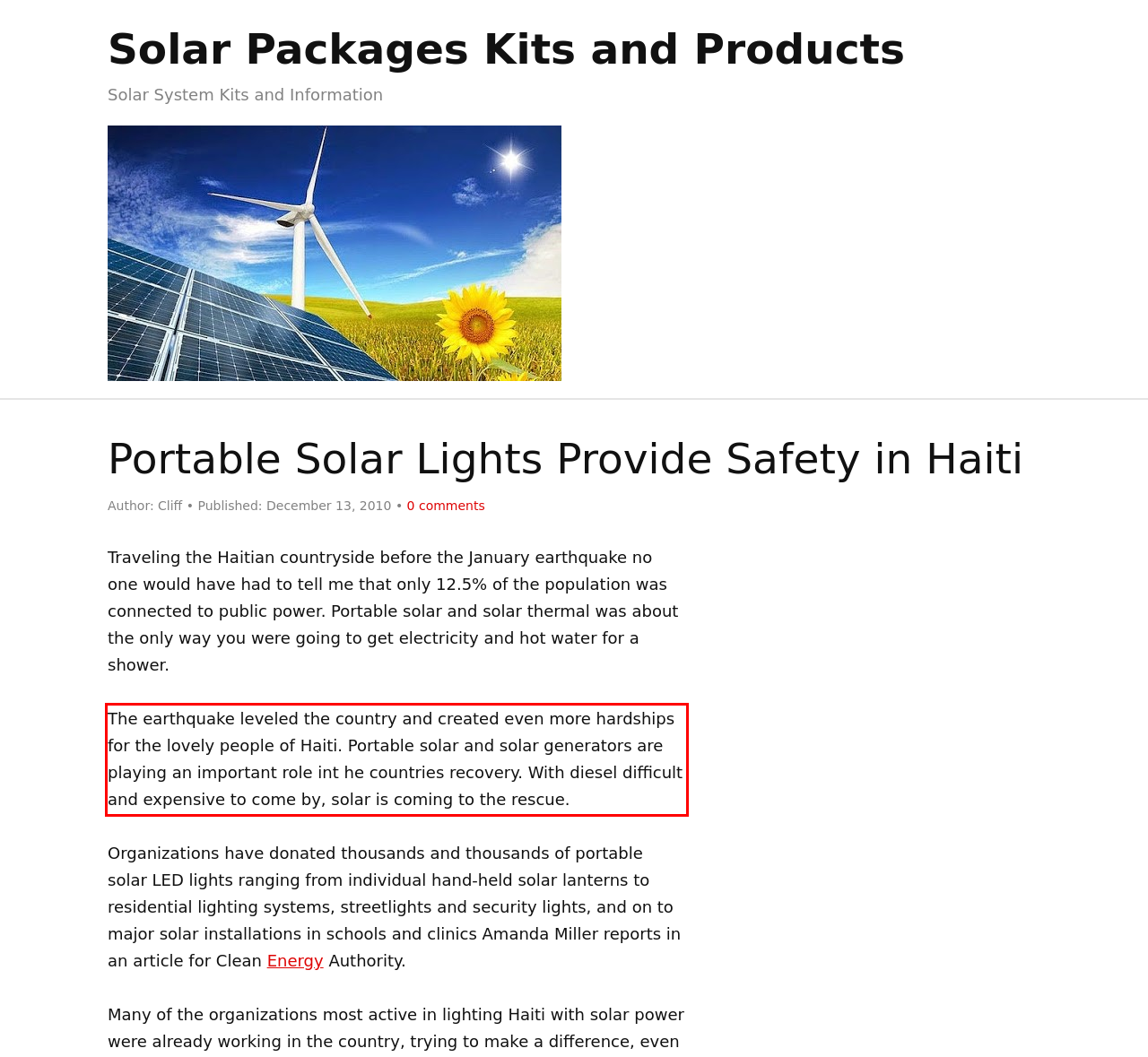There is a UI element on the webpage screenshot marked by a red bounding box. Extract and generate the text content from within this red box.

The earthquake leveled the country and created even more hardships for the lovely people of Haiti. Portable solar and solar generators are playing an important role int he countries recovery. With diesel difficult and expensive to come by, solar is coming to the rescue.